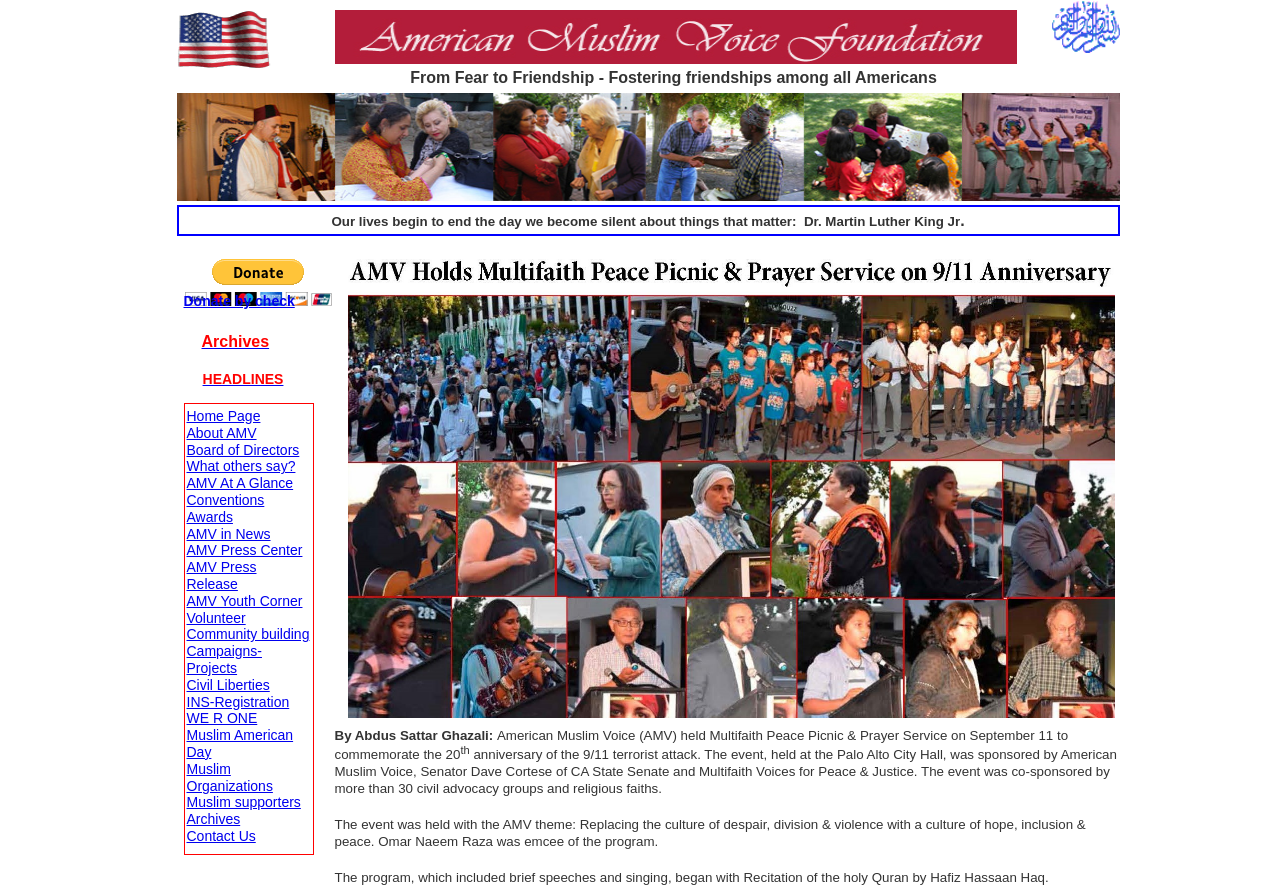Identify the bounding box coordinates for the UI element mentioned here: "AMV At A Glance". Provide the coordinates as four float values between 0 and 1, i.e., [left, top, right, bottom].

[0.146, 0.533, 0.229, 0.551]